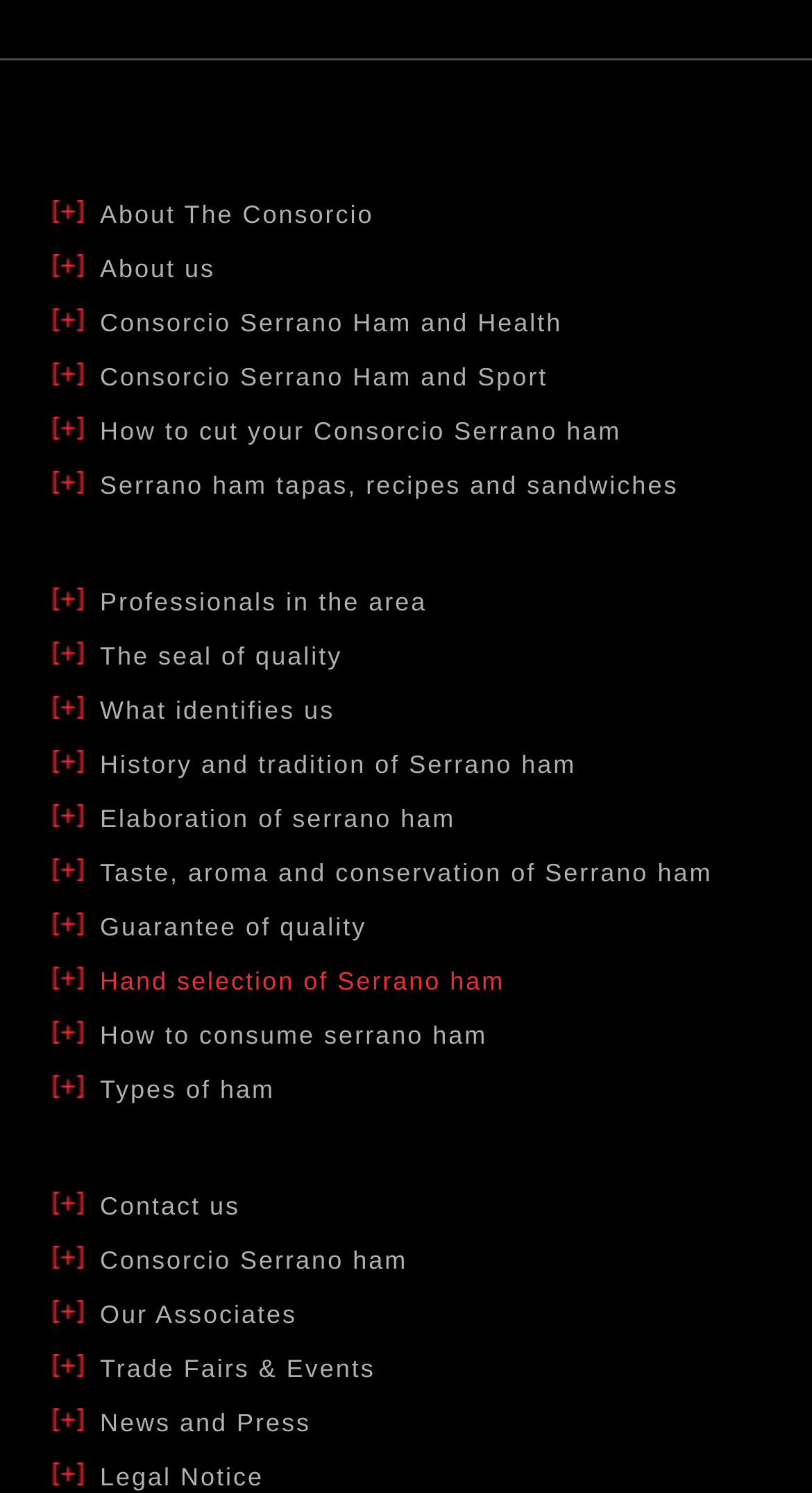Identify the bounding box of the HTML element described as: "How to consume serrano ham".

[0.123, 0.683, 0.6, 0.703]